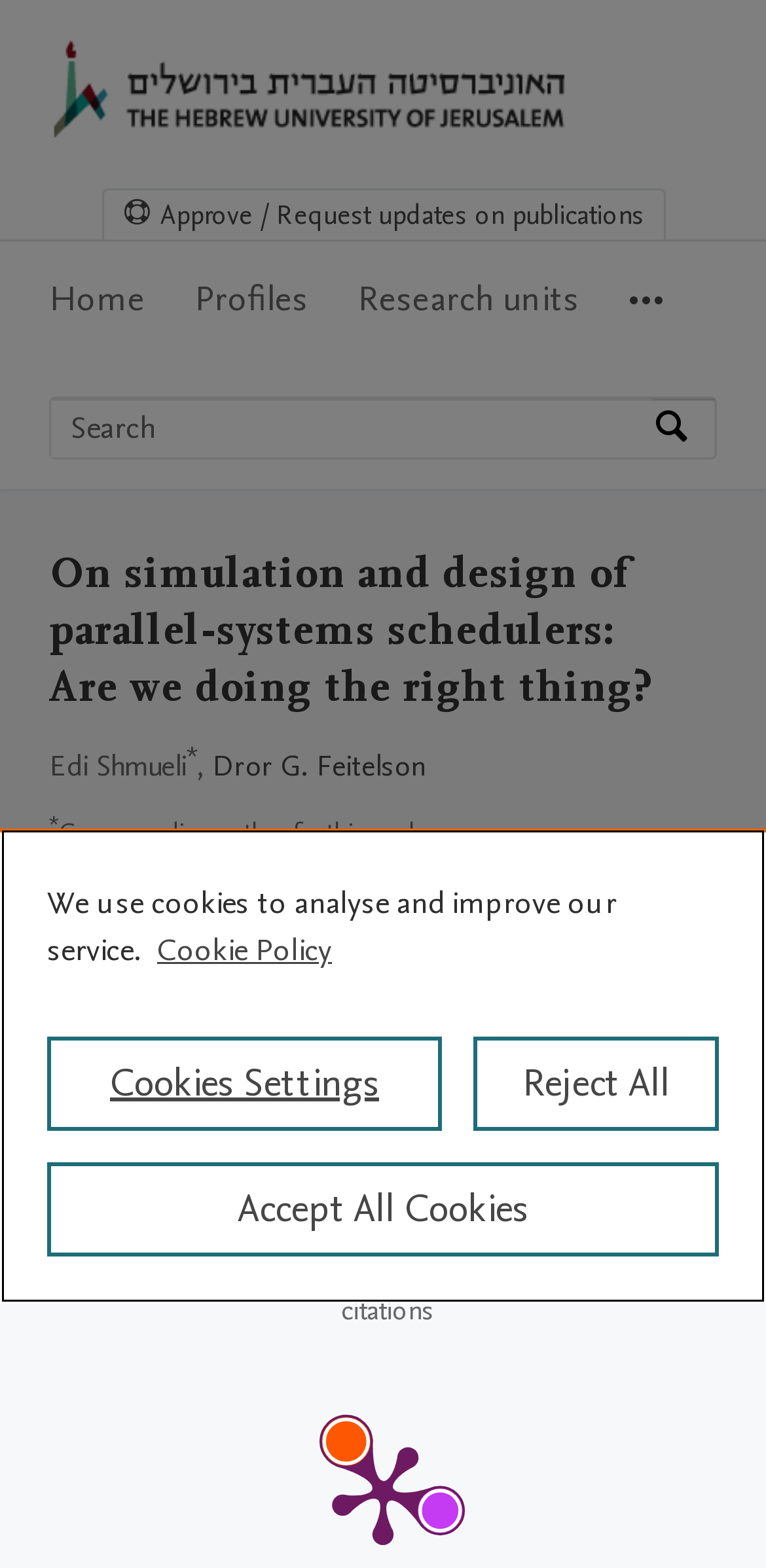How many Scopus citations are there?
Using the details shown in the screenshot, provide a comprehensive answer to the question.

I found the answer by looking at the section that describes the research output, where it says '34 Scopus citations'.